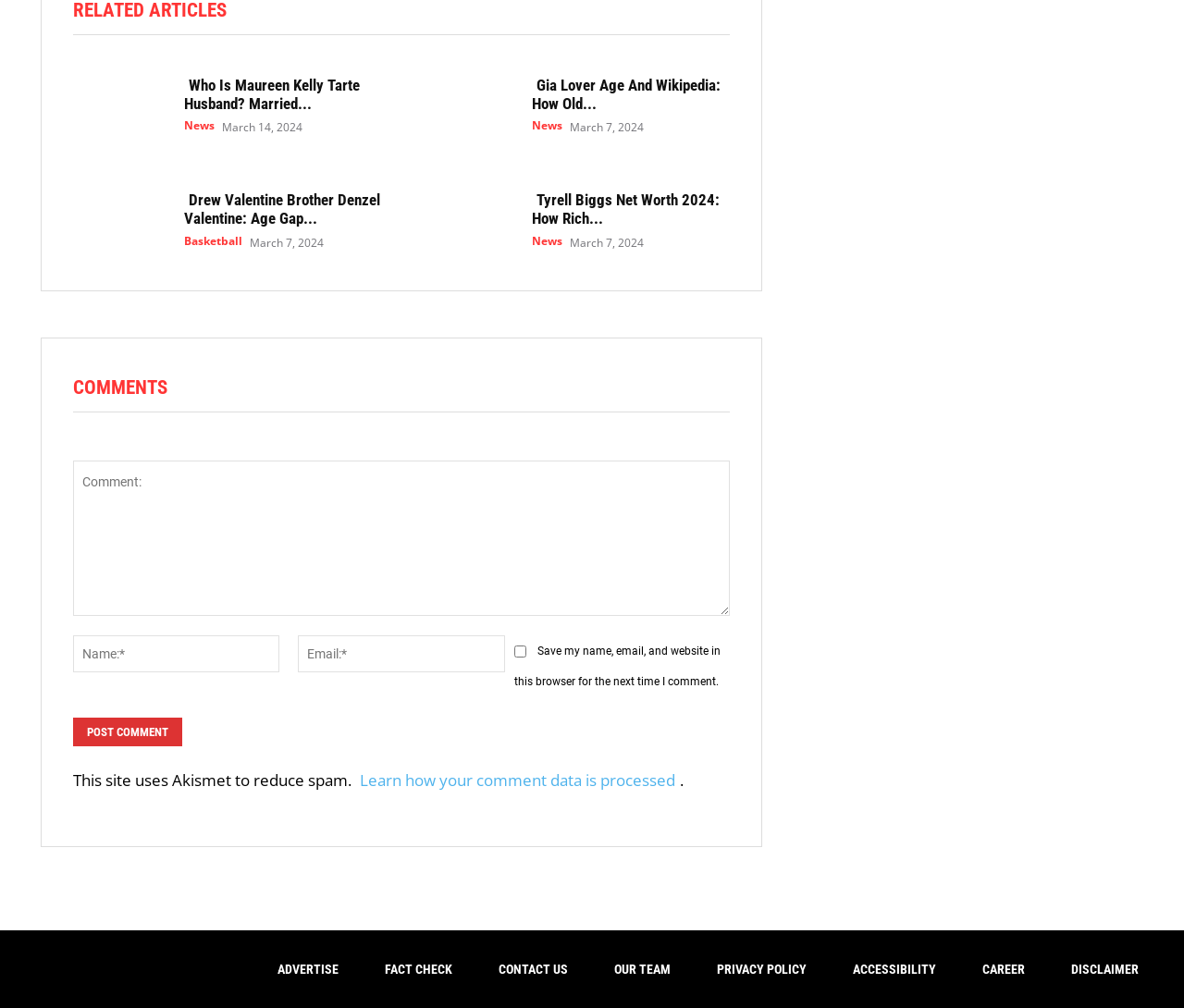What is the purpose of the 'Save my name, email, and website in this browser for the next time I comment' checkbox?
Respond with a short answer, either a single word or a phrase, based on the image.

To save user data